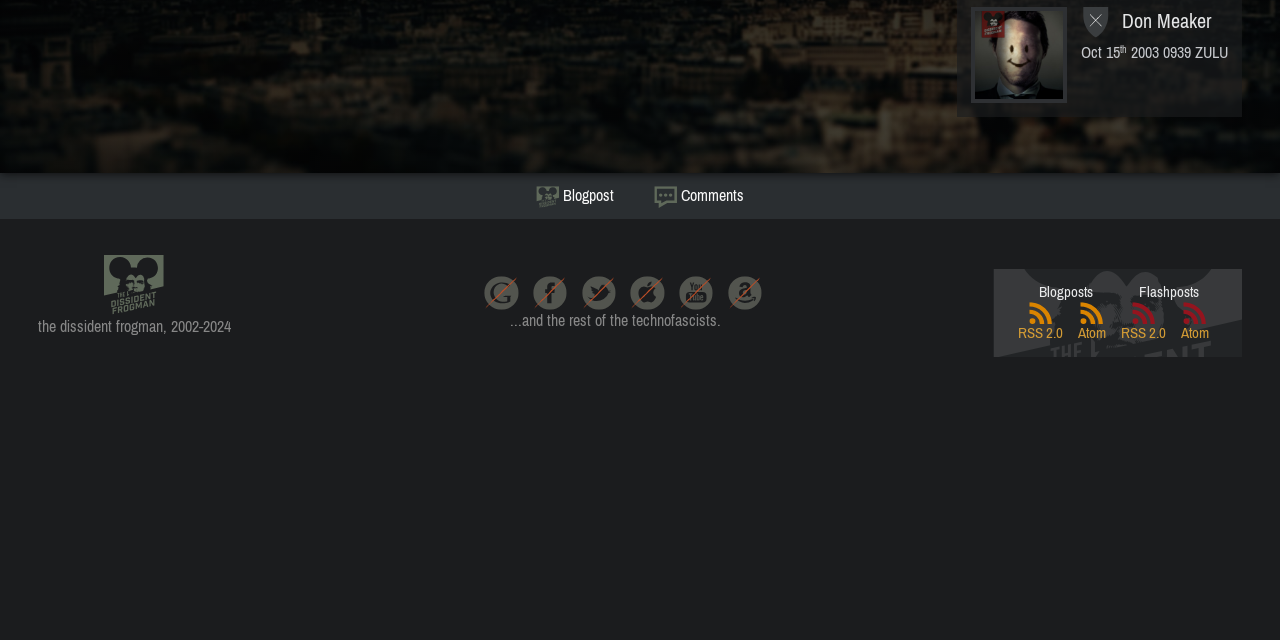Please find the bounding box coordinates (top-left x, top-left y, bottom-right x, bottom-right y) in the screenshot for the UI element described as follows: RSS 2.0

[0.793, 0.471, 0.833, 0.536]